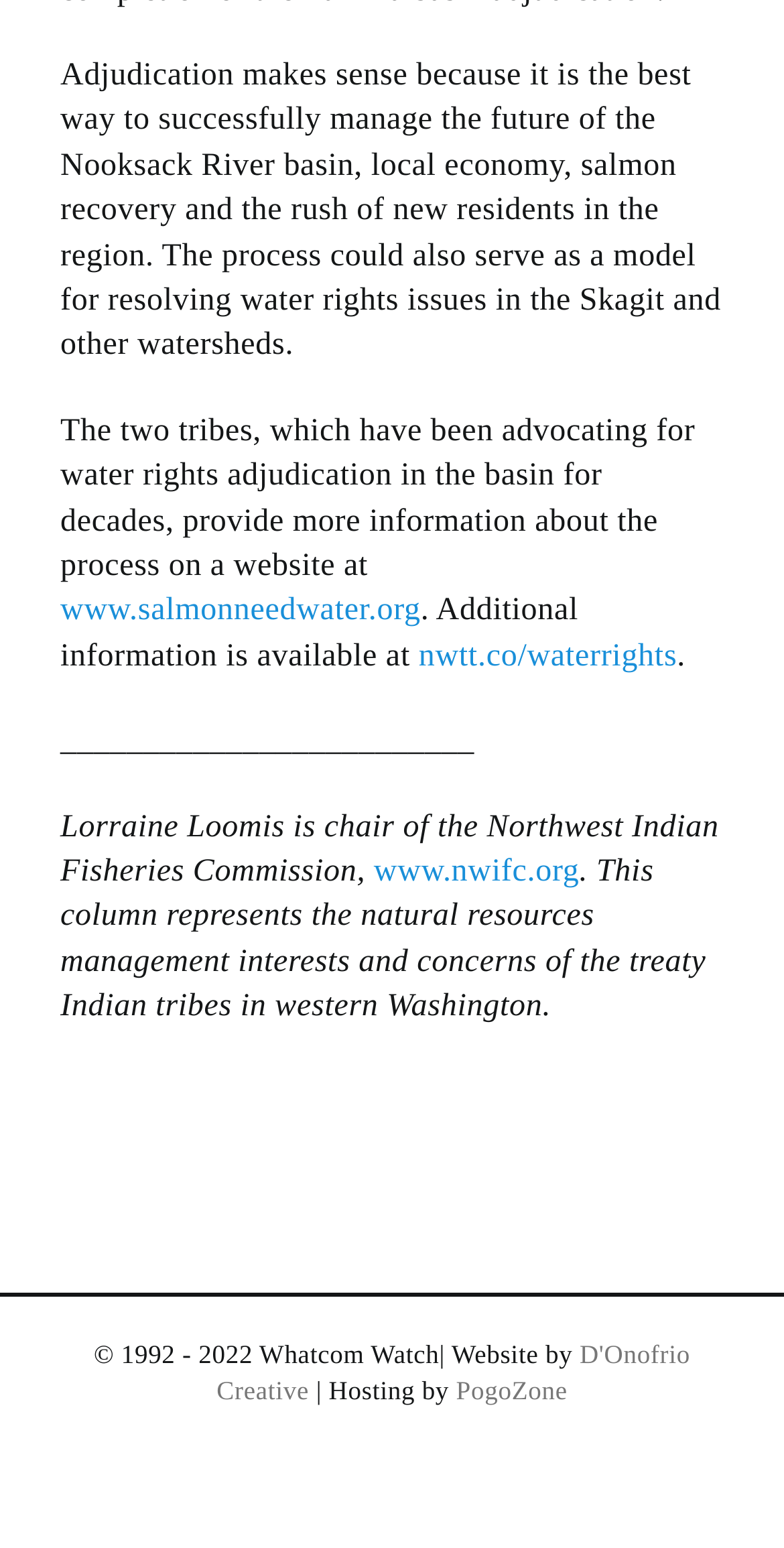What is the name of the website that hosts this webpage?
Look at the image and respond with a single word or a short phrase.

Whatcom Watch